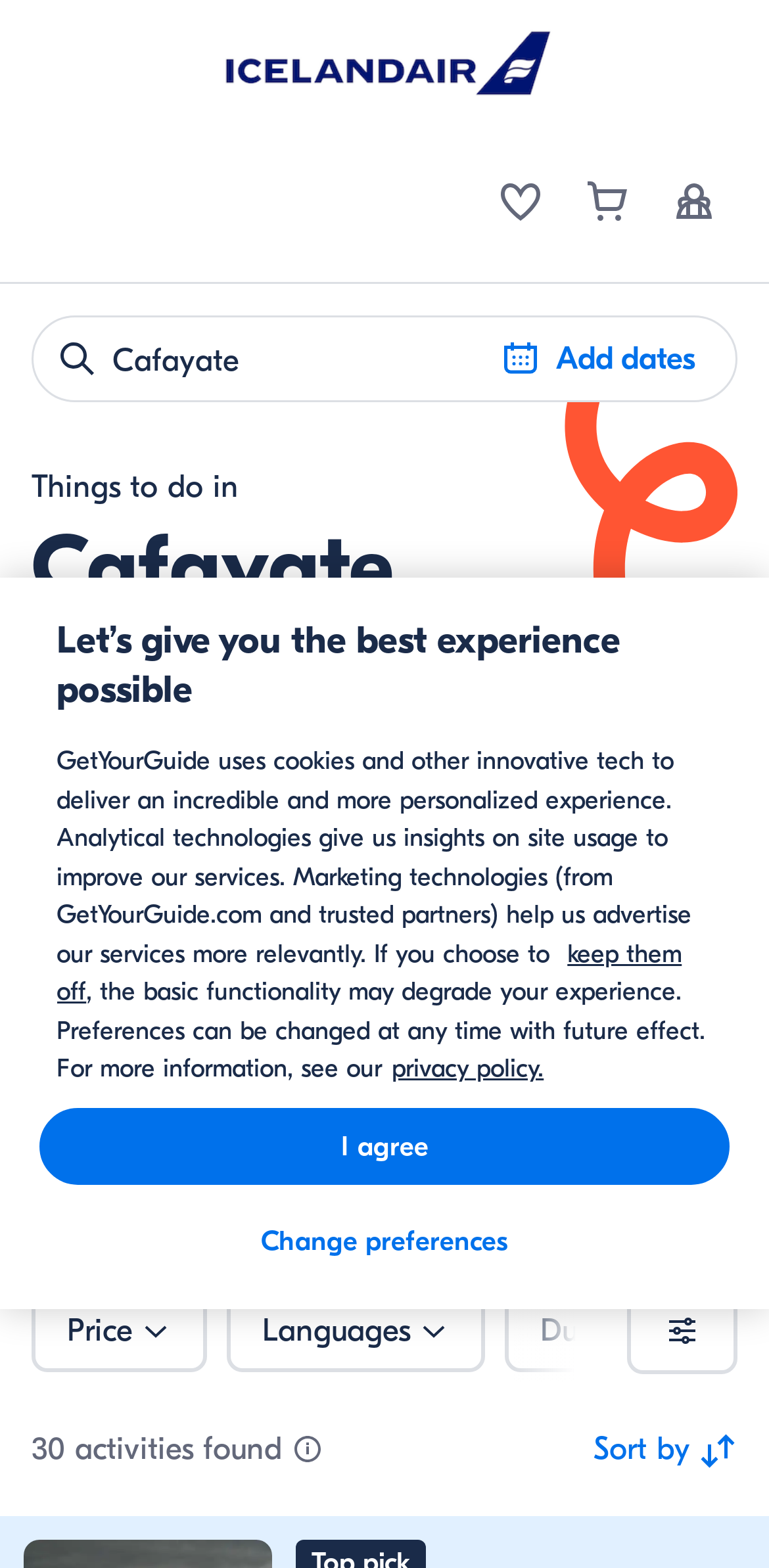What is the current location being searched?
Please provide a detailed answer to the question.

I found this answer by looking at the search bar, where the text 'Cafayate' is already filled in, indicating that the user is searching for activities in Cafayate.